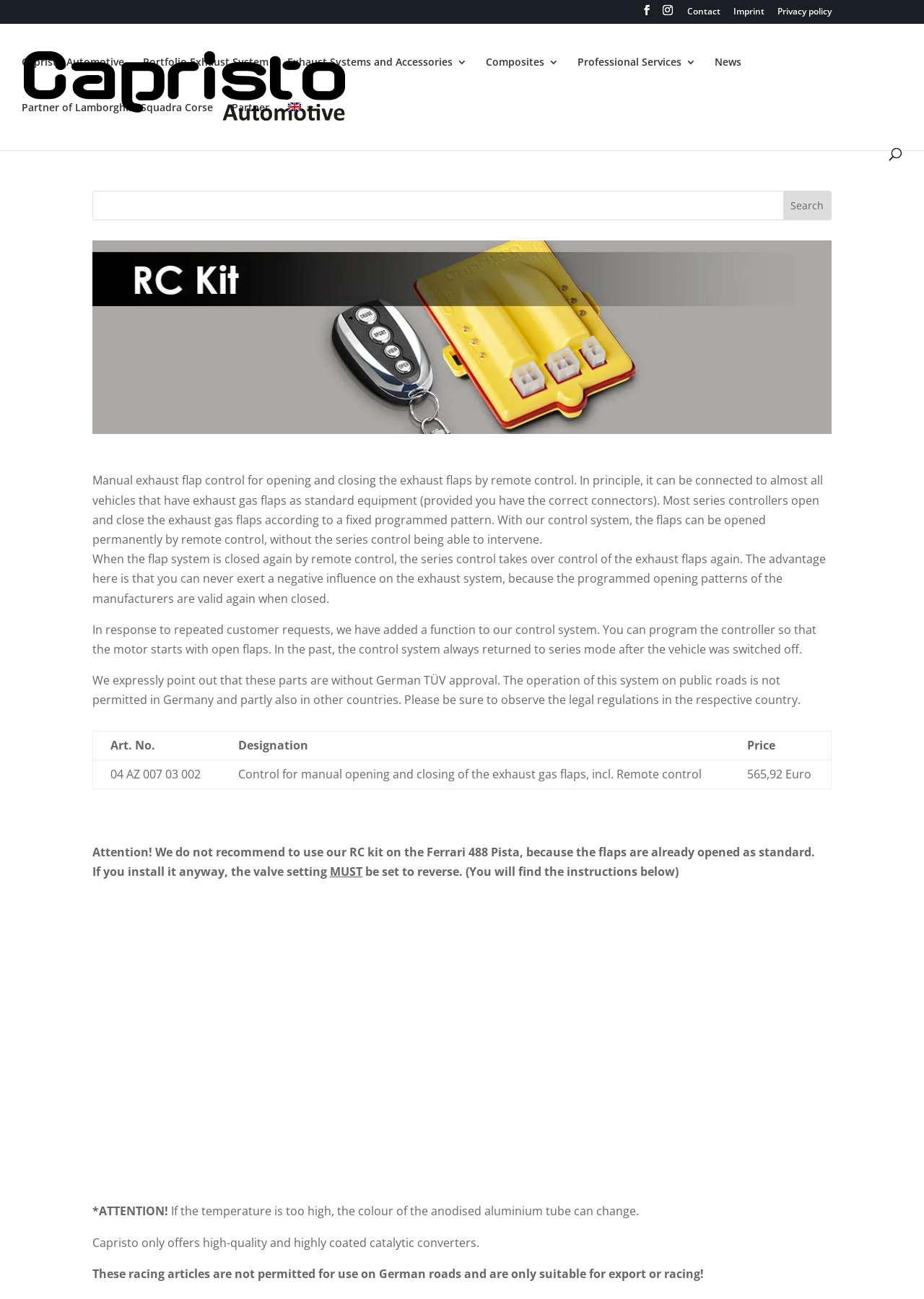Specify the bounding box coordinates of the area that needs to be clicked to achieve the following instruction: "View the legal notice".

None